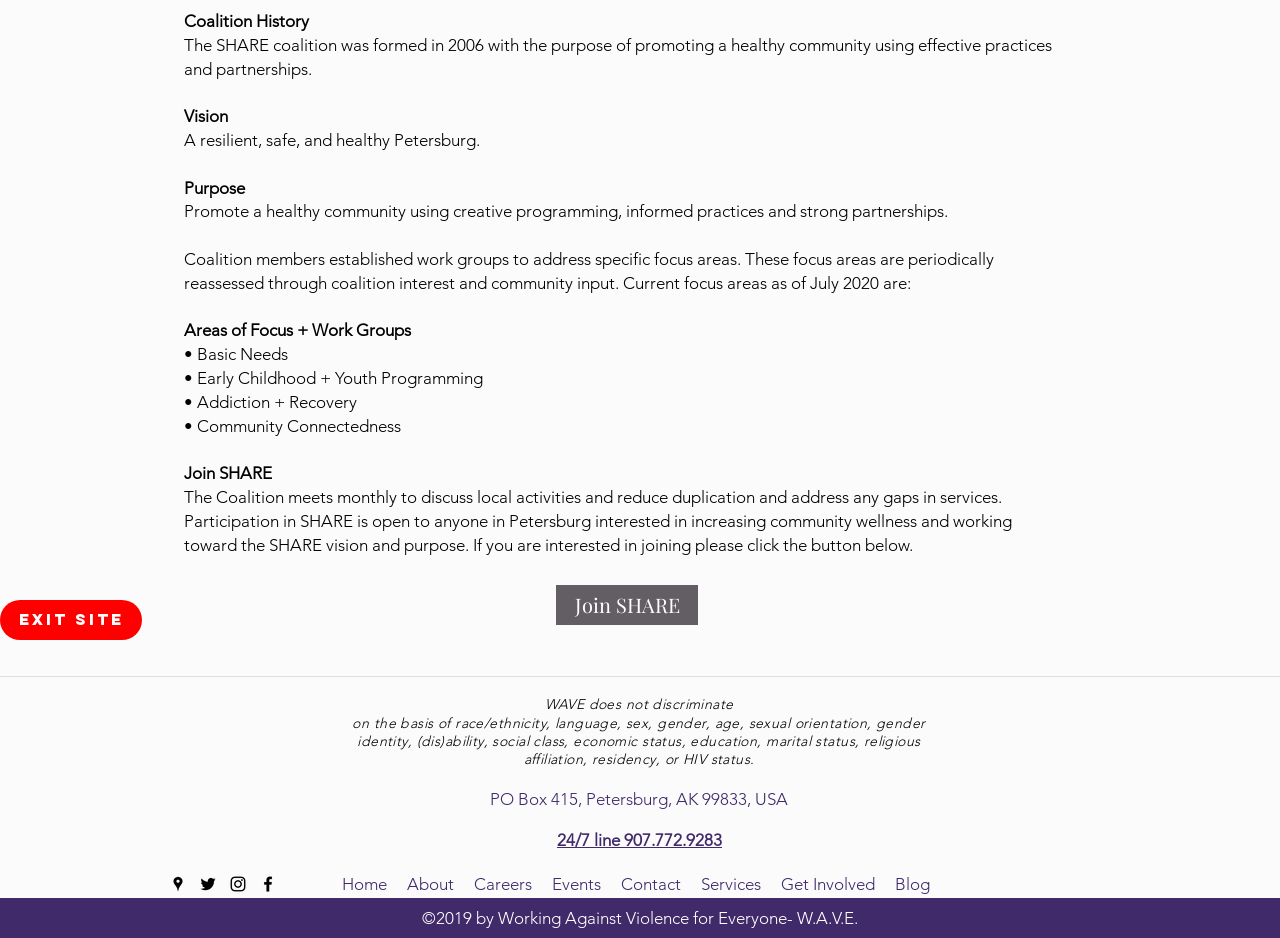Determine the bounding box of the UI component based on this description: "last reply Apr 2023". The bounding box coordinates should be four float values between 0 and 1, i.e., [left, top, right, bottom].

None